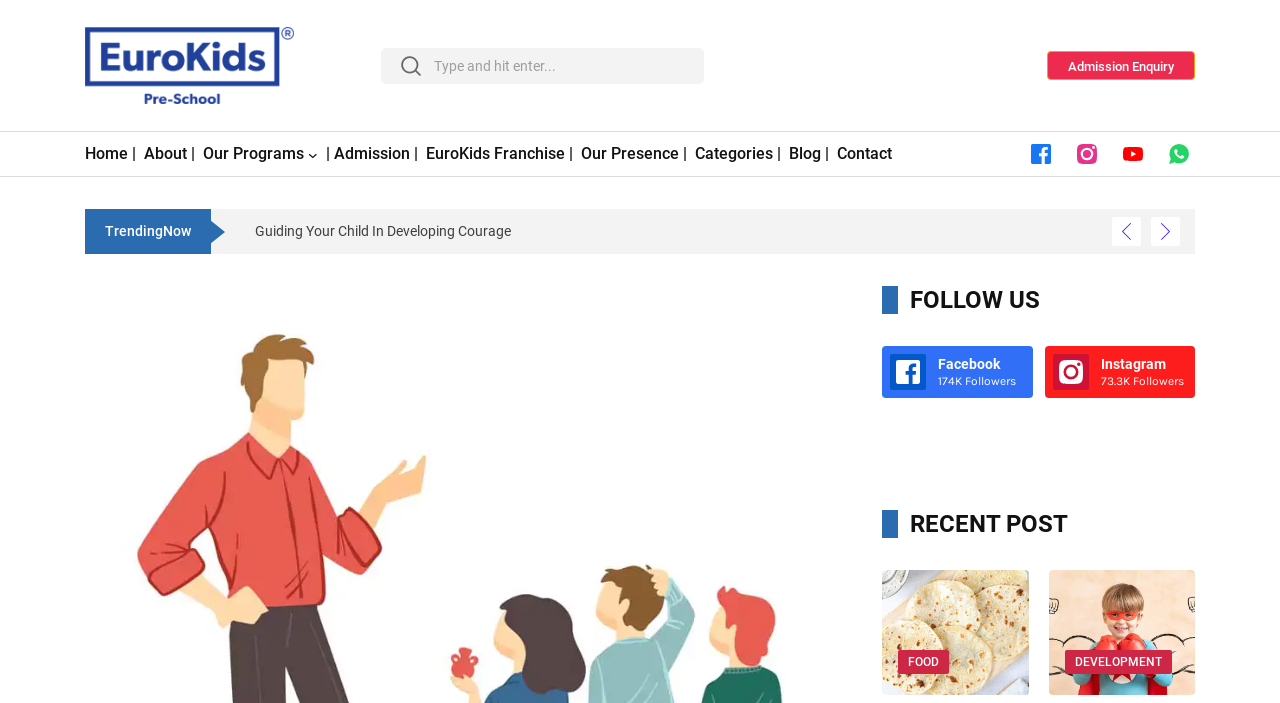Please find the bounding box coordinates in the format (top-left x, top-left y, bottom-right x, bottom-right y) for the given element description. Ensure the coordinates are floating point numbers between 0 and 1. Description: Development

[0.832, 0.925, 0.915, 0.959]